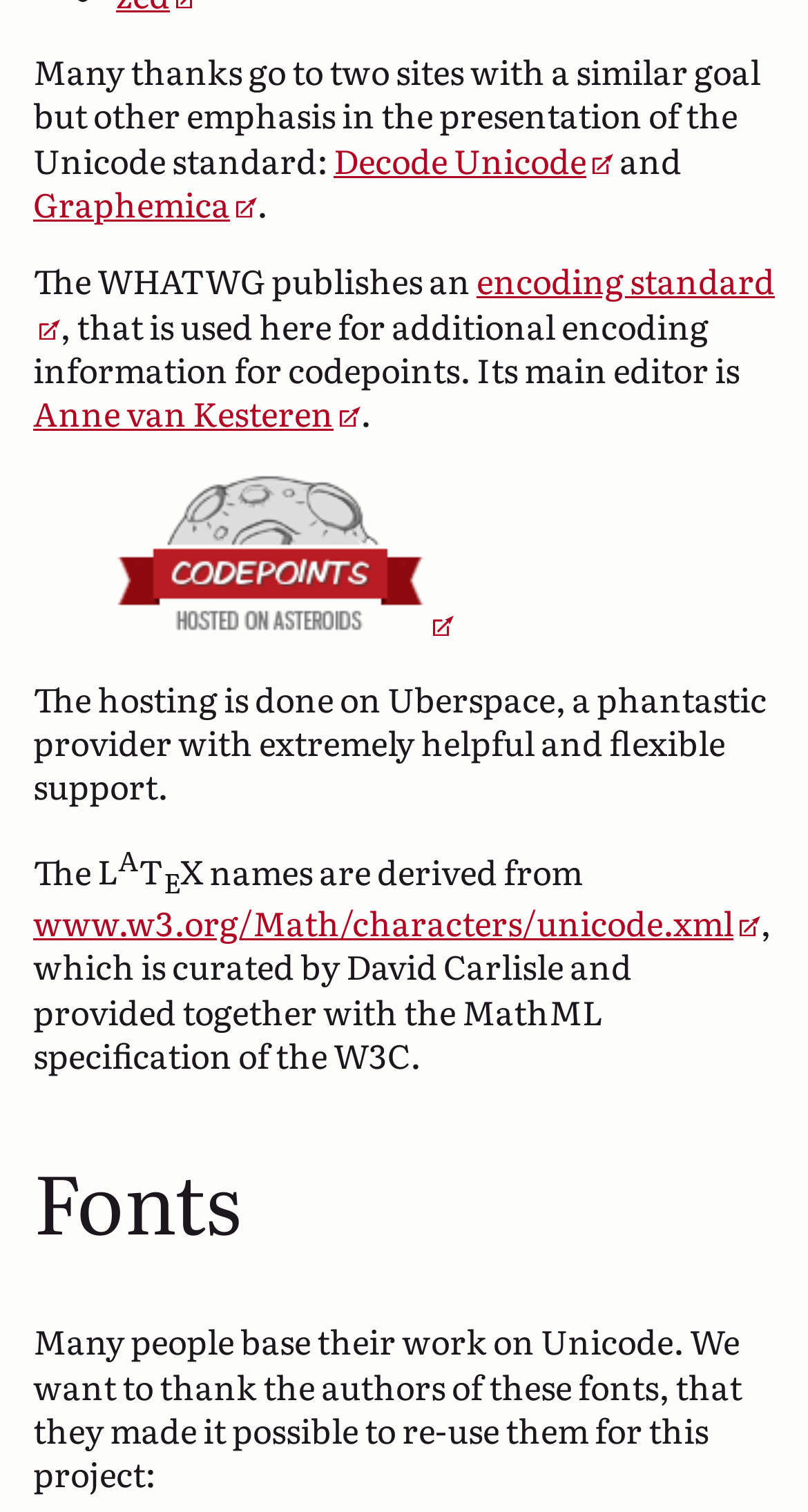Give a short answer using one word or phrase for the question:
Who is the main editor of the encoding standard?

Anne van Kesteren